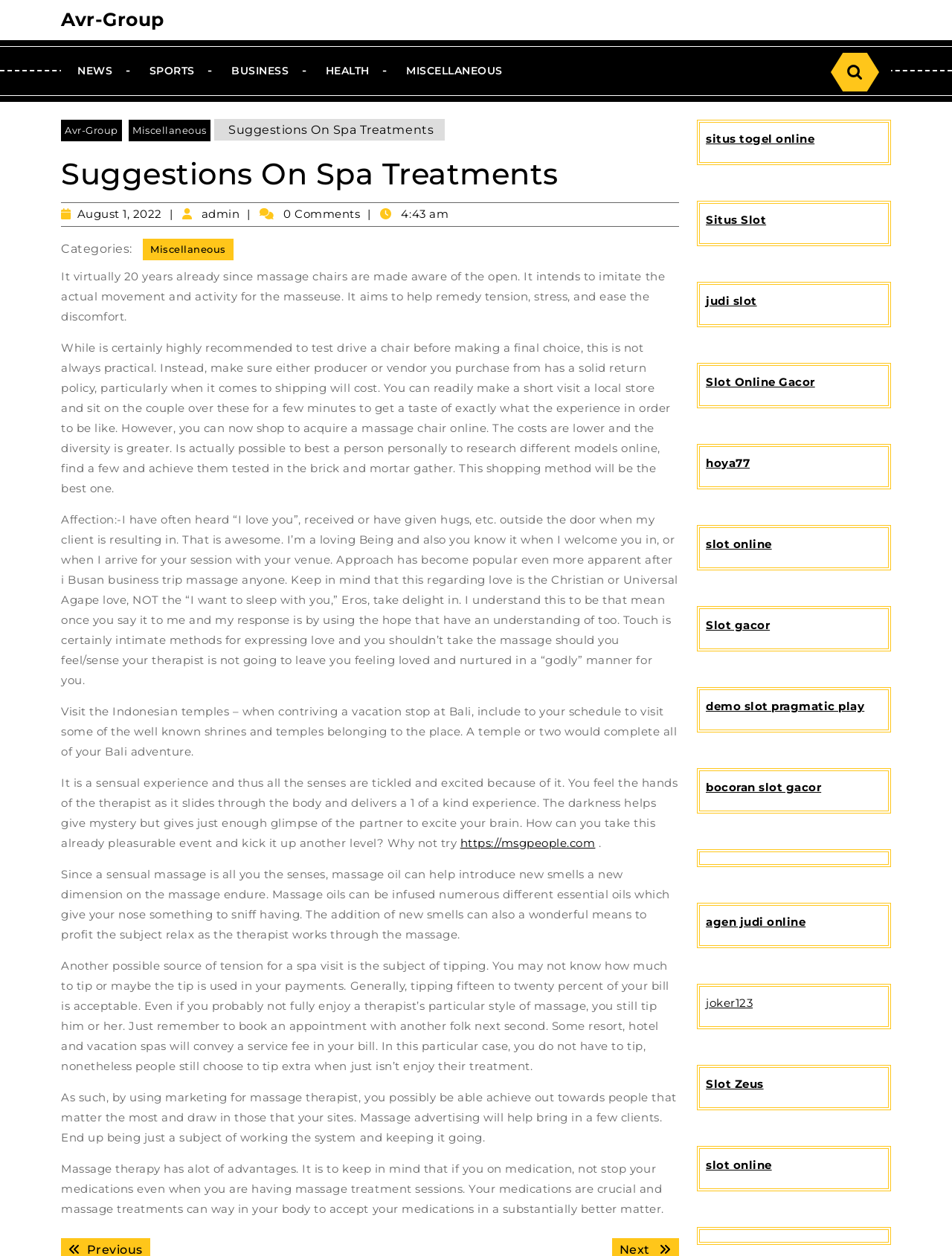What is the main topic of this webpage?
Using the details from the image, give an elaborate explanation to answer the question.

Based on the webpage content, I can see that the main topic is about spa treatments, as there are multiple paragraphs discussing various aspects of spa treatments, such as massage chairs, sensual massage, and tips for visiting a spa.